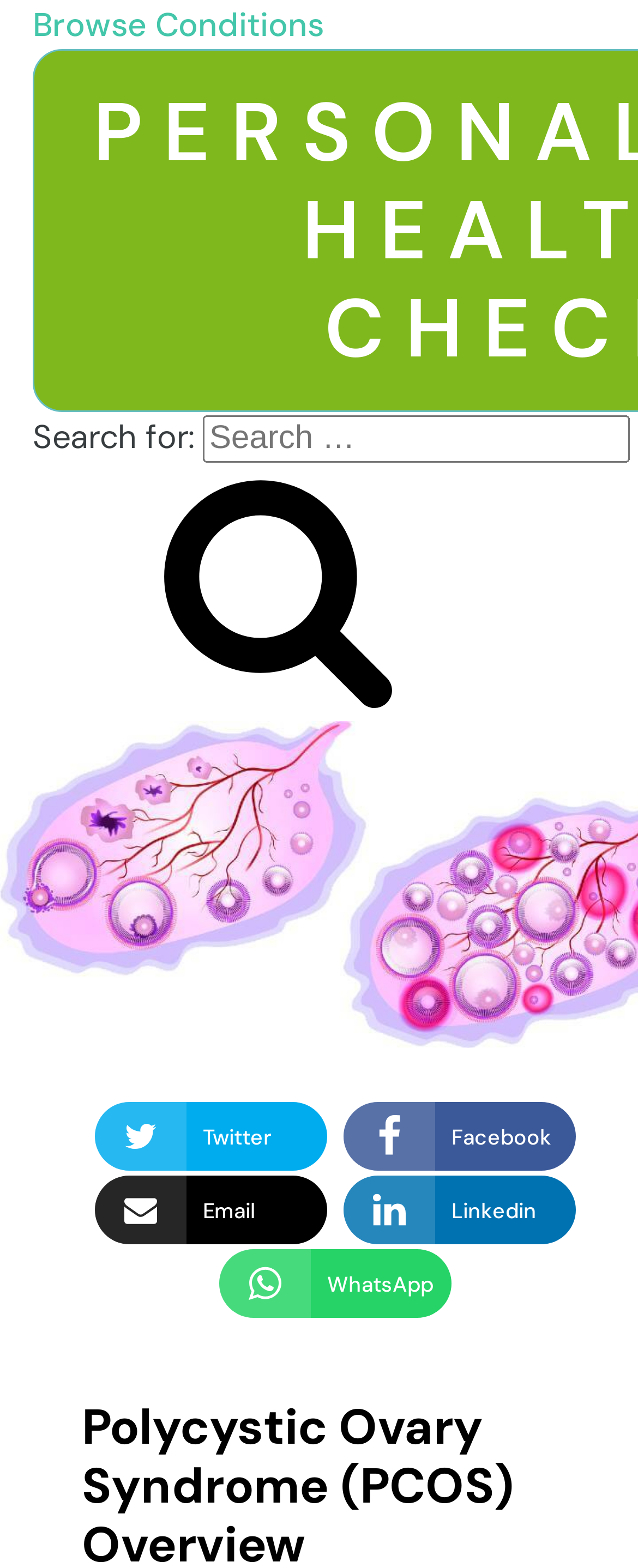What is the purpose of the search box?
Please provide a detailed answer to the question.

The search box is located at the top of the webpage, and it has a label 'Search for:' next to it. This suggests that the search box is intended for users to search for specific conditions or topics related to Polycystic Ovary Syndrome (PCOS).